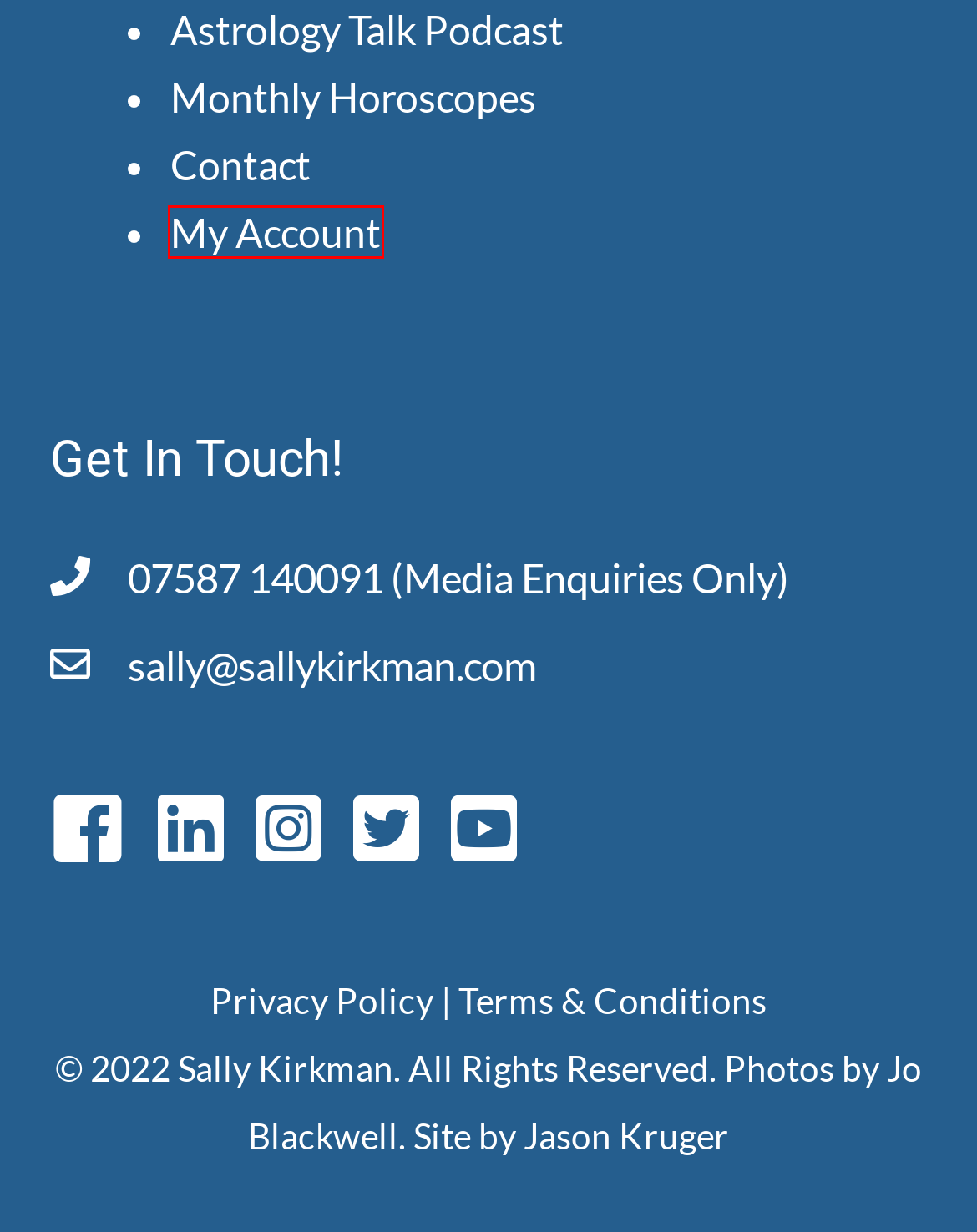Look at the screenshot of a webpage that includes a red bounding box around a UI element. Select the most appropriate webpage description that matches the page seen after clicking the highlighted element. Here are the candidates:
A. Monthly Stars - Sally Kirkman
B. Monthly Horoscopes by Sally Kirkman
C. Contact Me - Sally Kirkman, Author, Podcast Host
D. Jo Blackwell: Photographer | Author | Coach
E. Privacy Policy - Sally Kirkman
F. My account - Sally Kirkman
G. Astrology Podcast - Sally Kirkman & Christina Rodenbeck
H. Terms & Conditions - Sally Kirkman

F